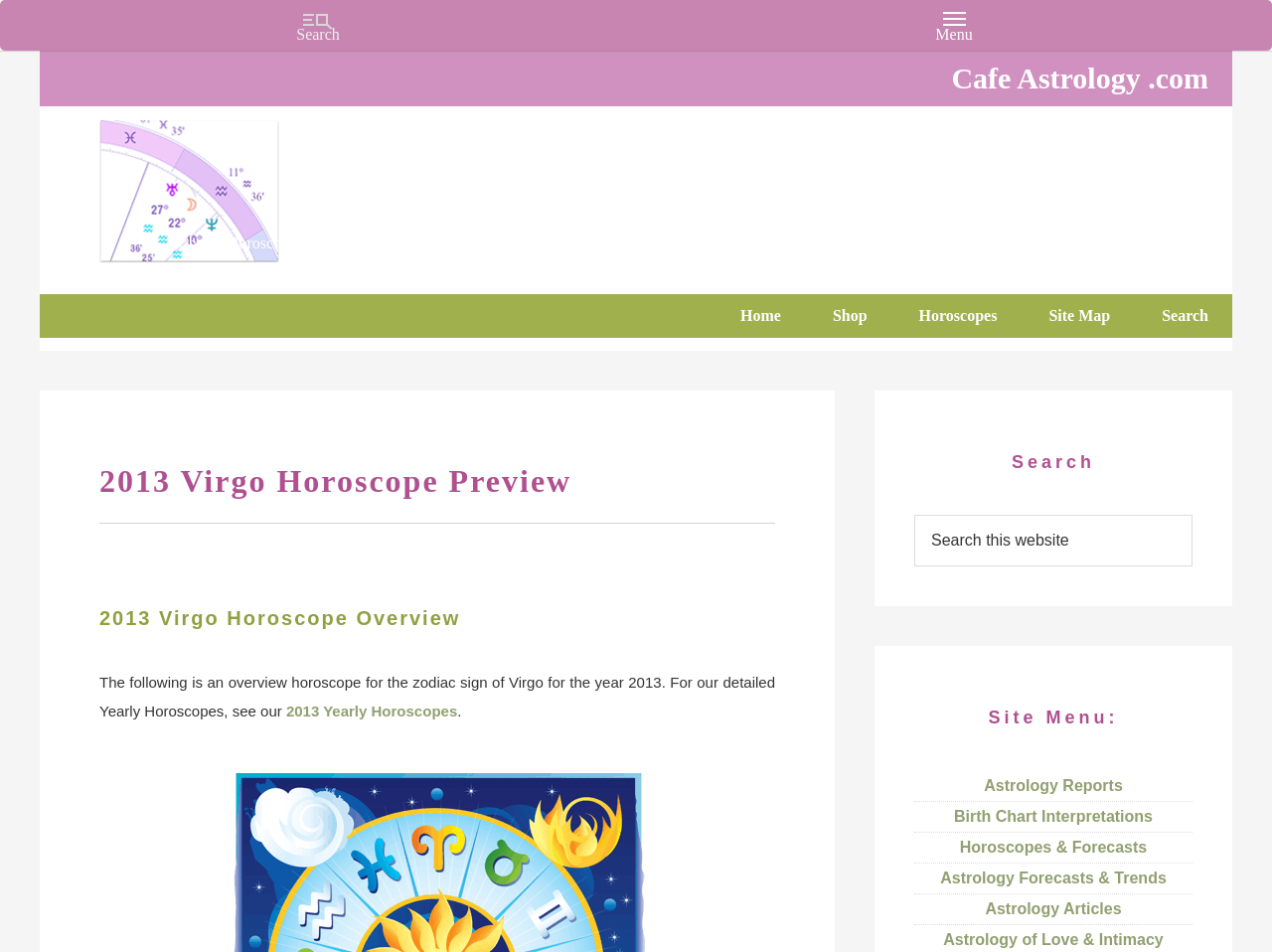Identify the bounding box coordinates of the specific part of the webpage to click to complete this instruction: "visit astrology reports".

[0.774, 0.816, 0.883, 0.834]